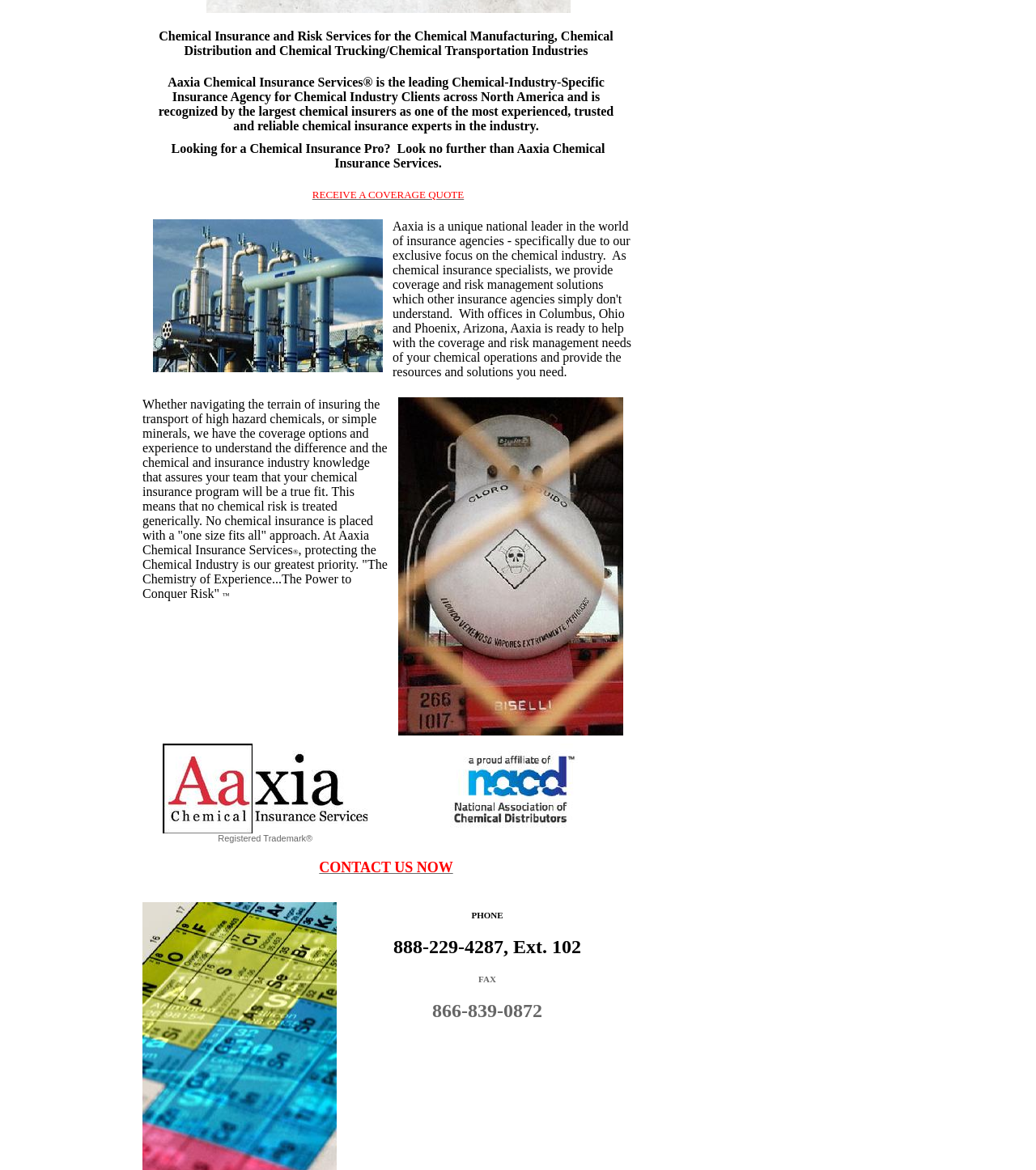Extract the bounding box coordinates for the UI element described by the text: "RECEIVE A COVERAGE QUOTE". The coordinates should be in the form of [left, top, right, bottom] with values between 0 and 1.

[0.301, 0.163, 0.448, 0.171]